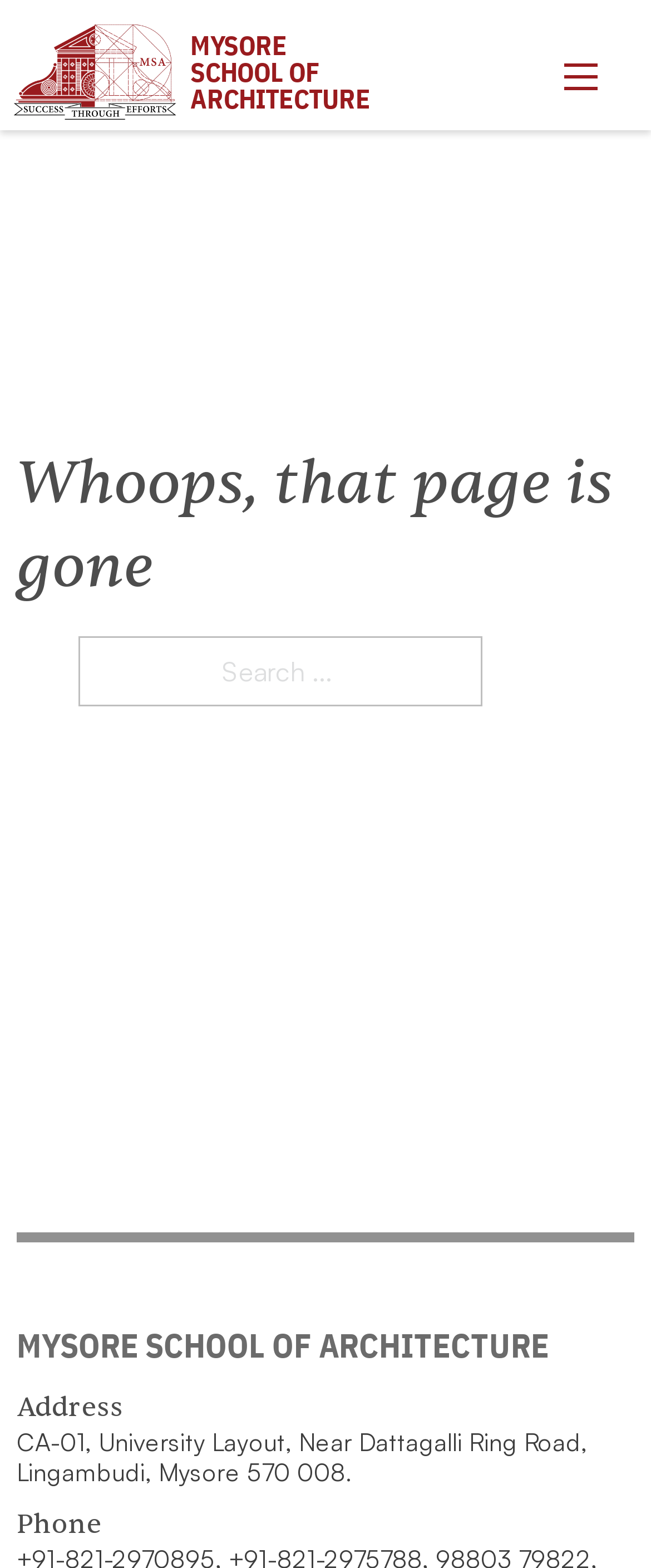Write an extensive caption that covers every aspect of the webpage.

The webpage displays a "Page not found" error message. At the top left corner, there is a link to "msa.edu.in" accompanied by a small image. Next to it, a heading reads "MYSORE SCHOOL OF ARCHITECTURE". On the top right corner, a button labeled "Mobile menu" is present.

The main content of the page is divided into sections. A prominent heading in the middle of the page reads "Whoops, that page is gone". Below it, a search bar is provided, with a placeholder text "Search...". 

Further down, another heading with the same text "MYSORE SCHOOL OF ARCHITECTURE" is displayed. This is followed by a section containing the address of the institution, which is "CA-01, University Layout, Near Dattagalli Ring Road, Lingambudi, Mysore 570 008." Finally, a heading labeled "Phone" is present at the bottom of the page.